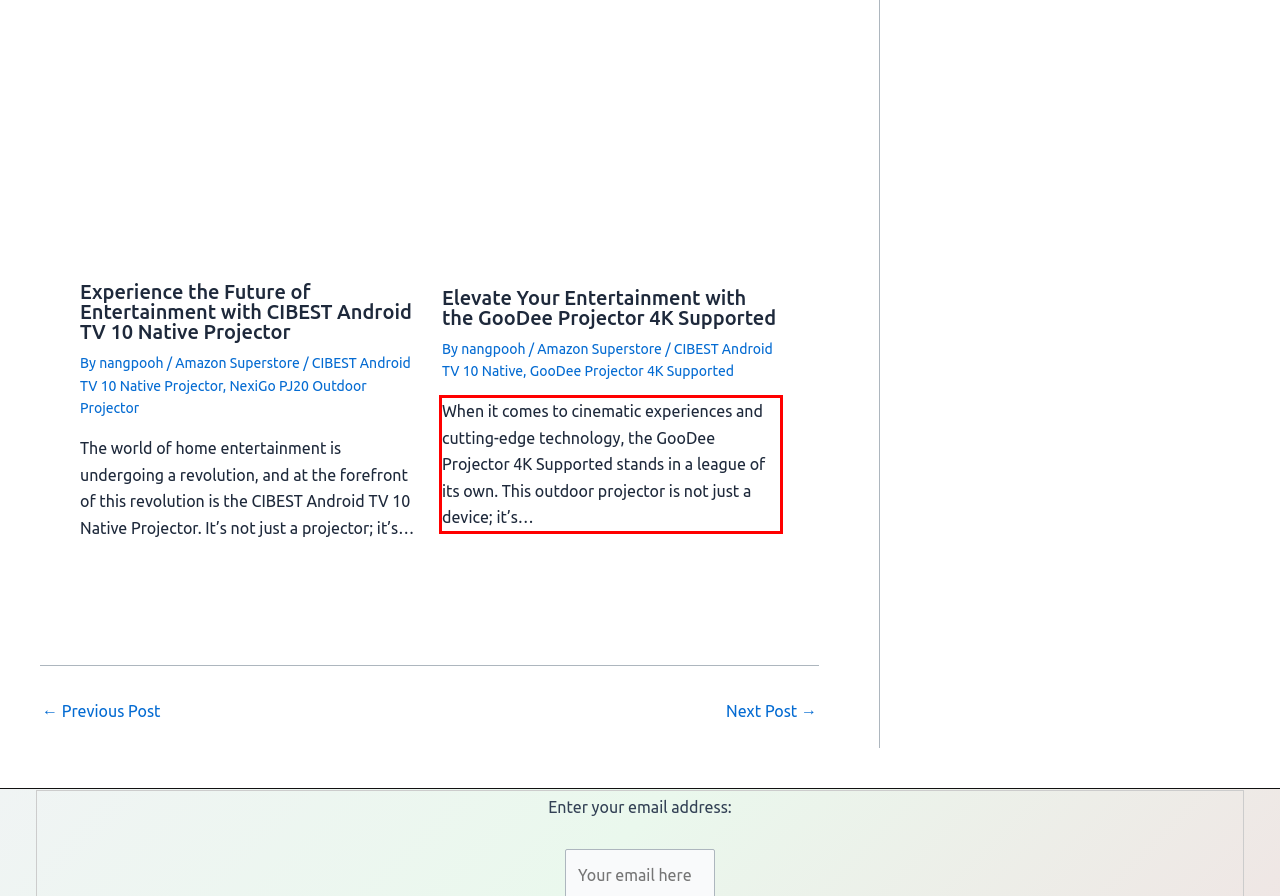Using the provided webpage screenshot, recognize the text content in the area marked by the red bounding box.

When it comes to cinematic experiences and cutting-edge technology, the GooDee Projector 4K Supported stands in a league of its own. This outdoor projector is not just a device; it’s…